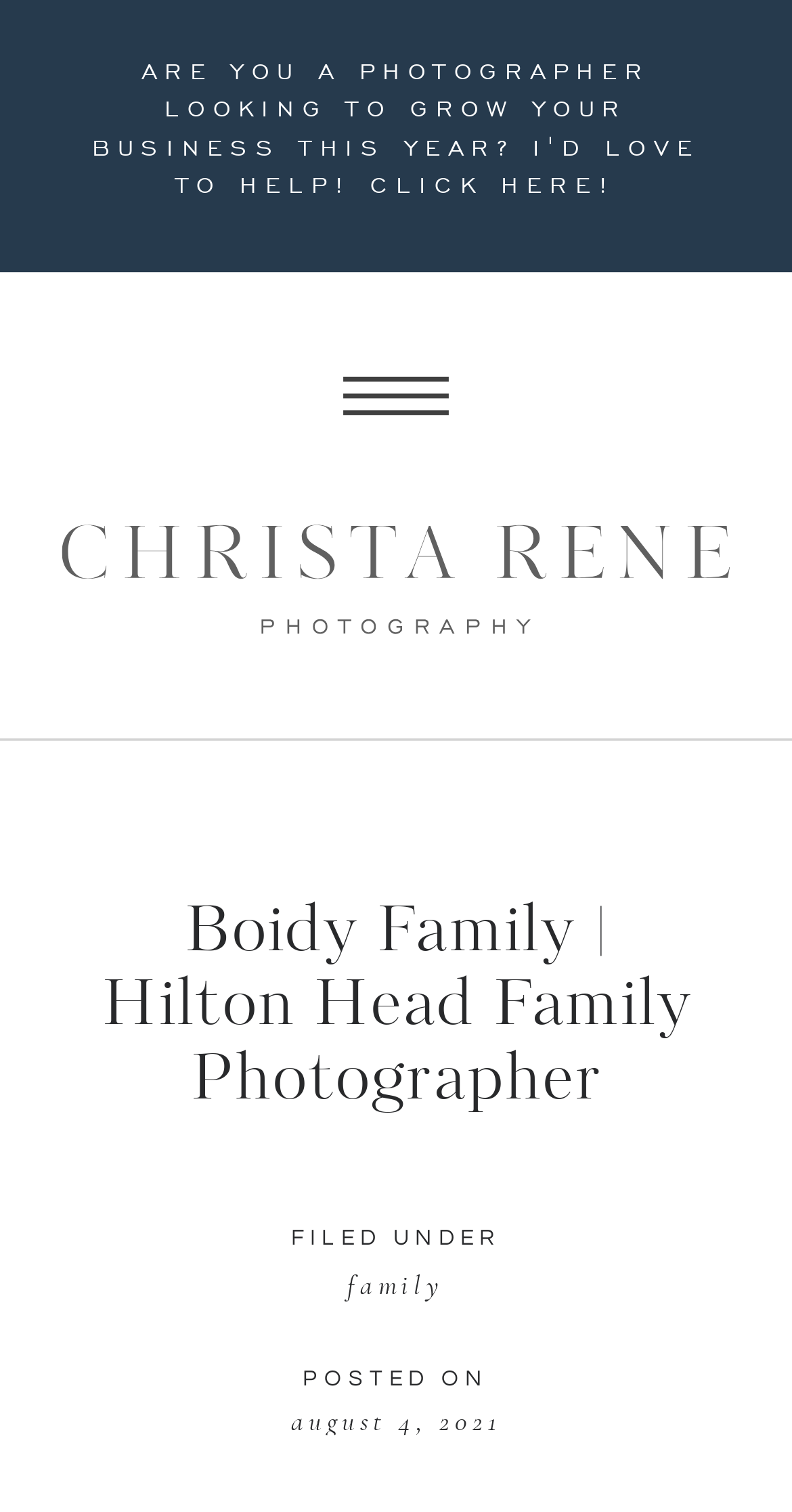Please reply to the following question using a single word or phrase: 
What is the category of the post?

Family